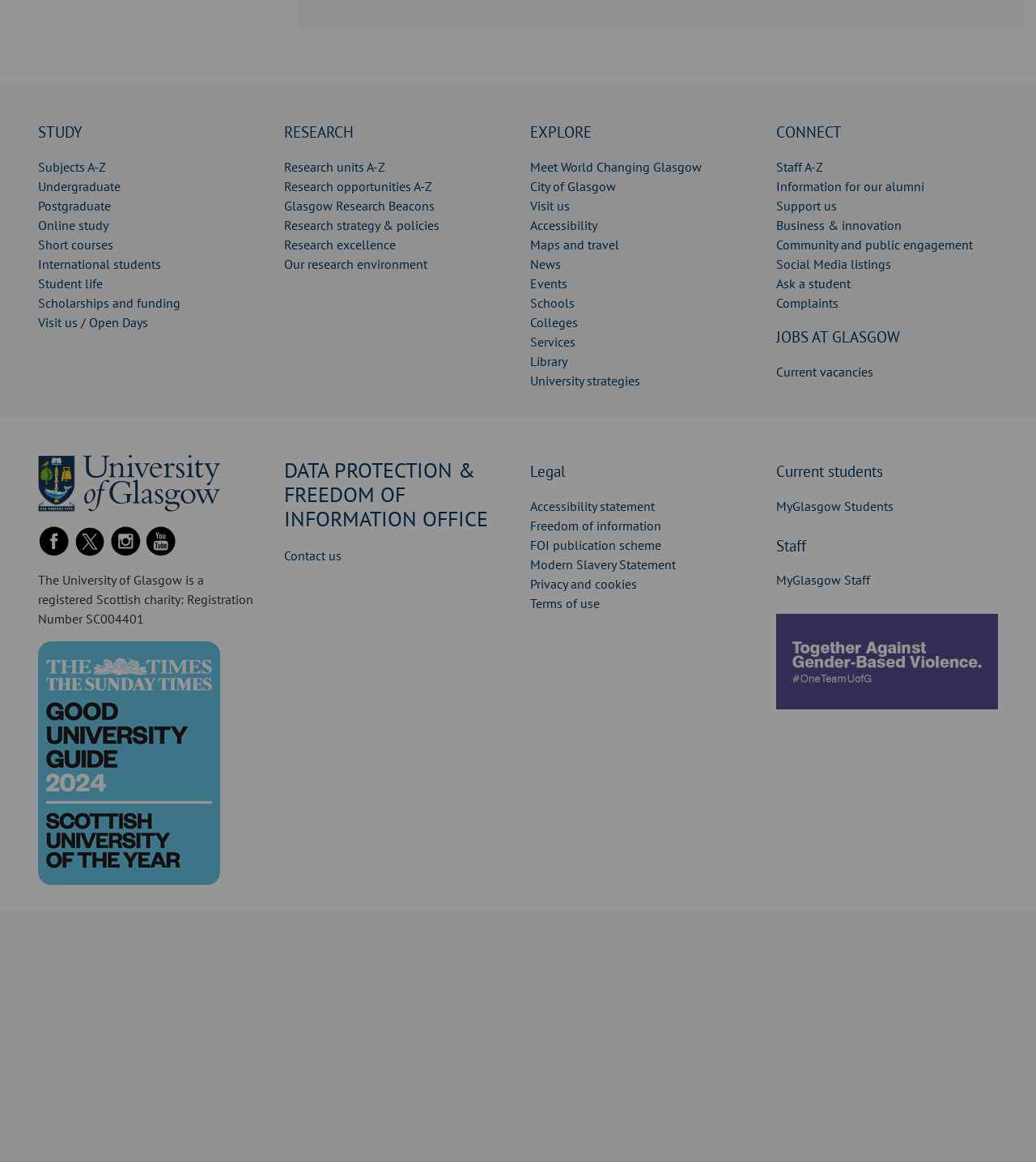What is the registration number of the university?
Using the image as a reference, give an elaborate response to the question.

The registration number of the university can be found at the bottom of the webpage, where it is written as 'The University of Glasgow is a registered Scottish charity: Registration Number SC004401'.